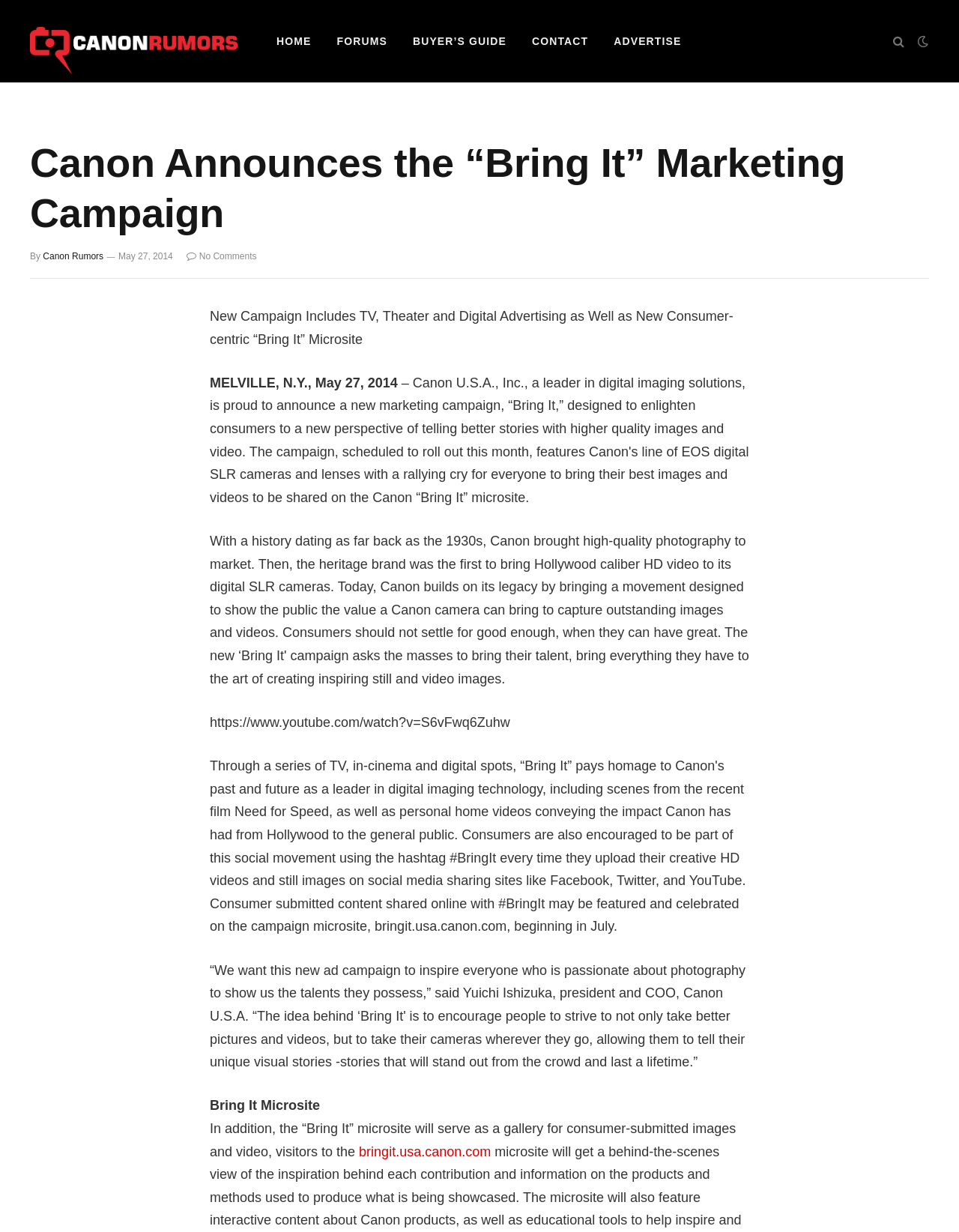Determine the bounding box coordinates of the region I should click to achieve the following instruction: "go to Canon Rumors homepage". Ensure the bounding box coordinates are four float numbers between 0 and 1, i.e., [left, top, right, bottom].

[0.031, 0.0, 0.248, 0.067]